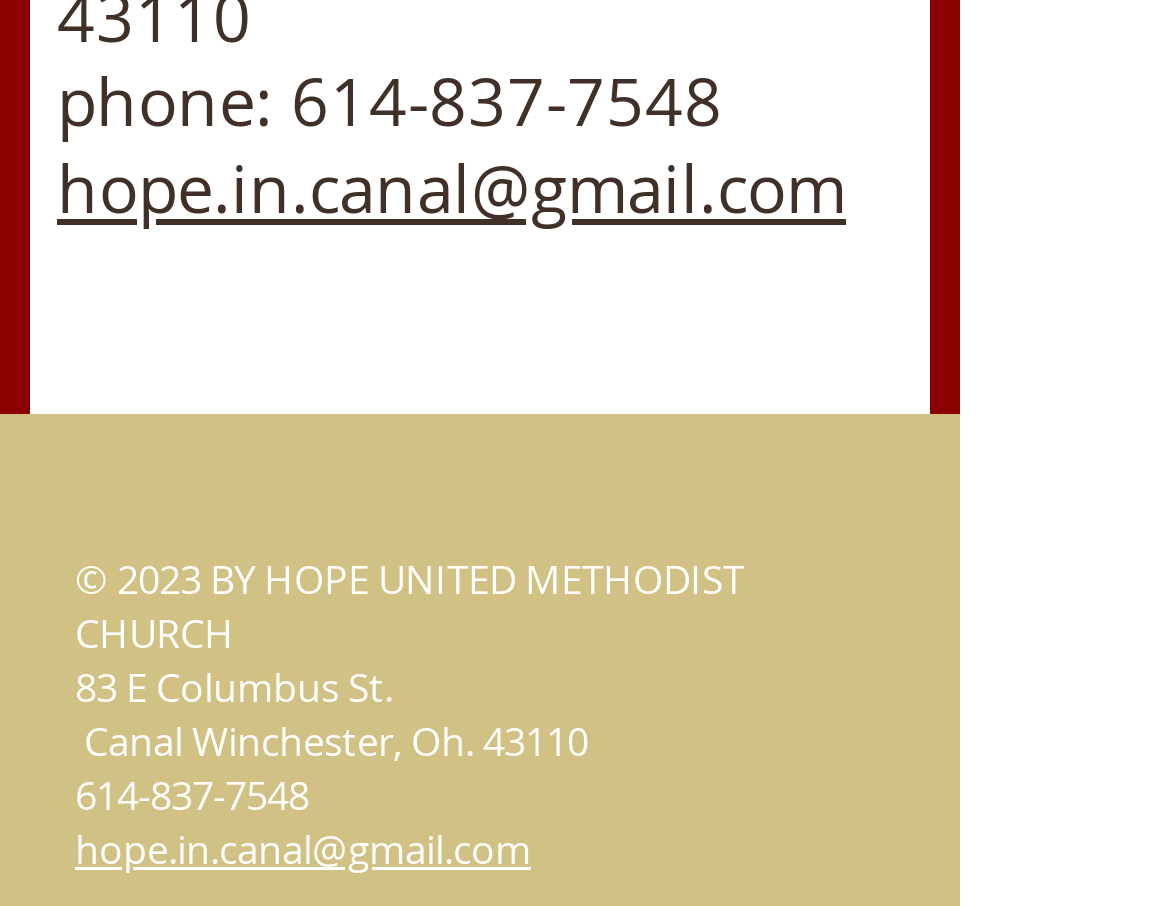Provide your answer to the question using just one word or phrase: What is the address of the church?

83 E Columbus St.